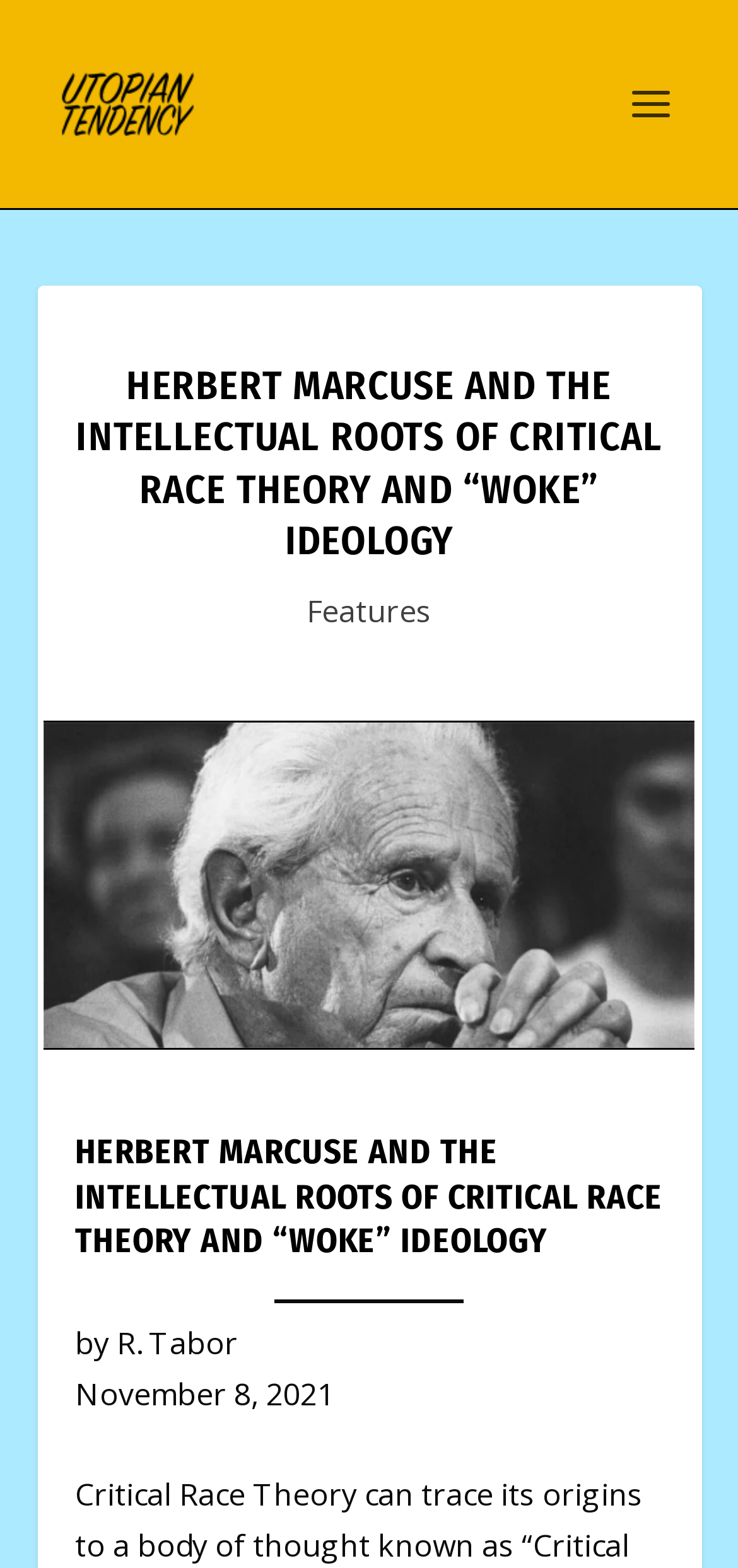Find the bounding box of the UI element described as follows: "alt="The Utopian Tendency"".

[0.077, 0.036, 0.287, 0.097]